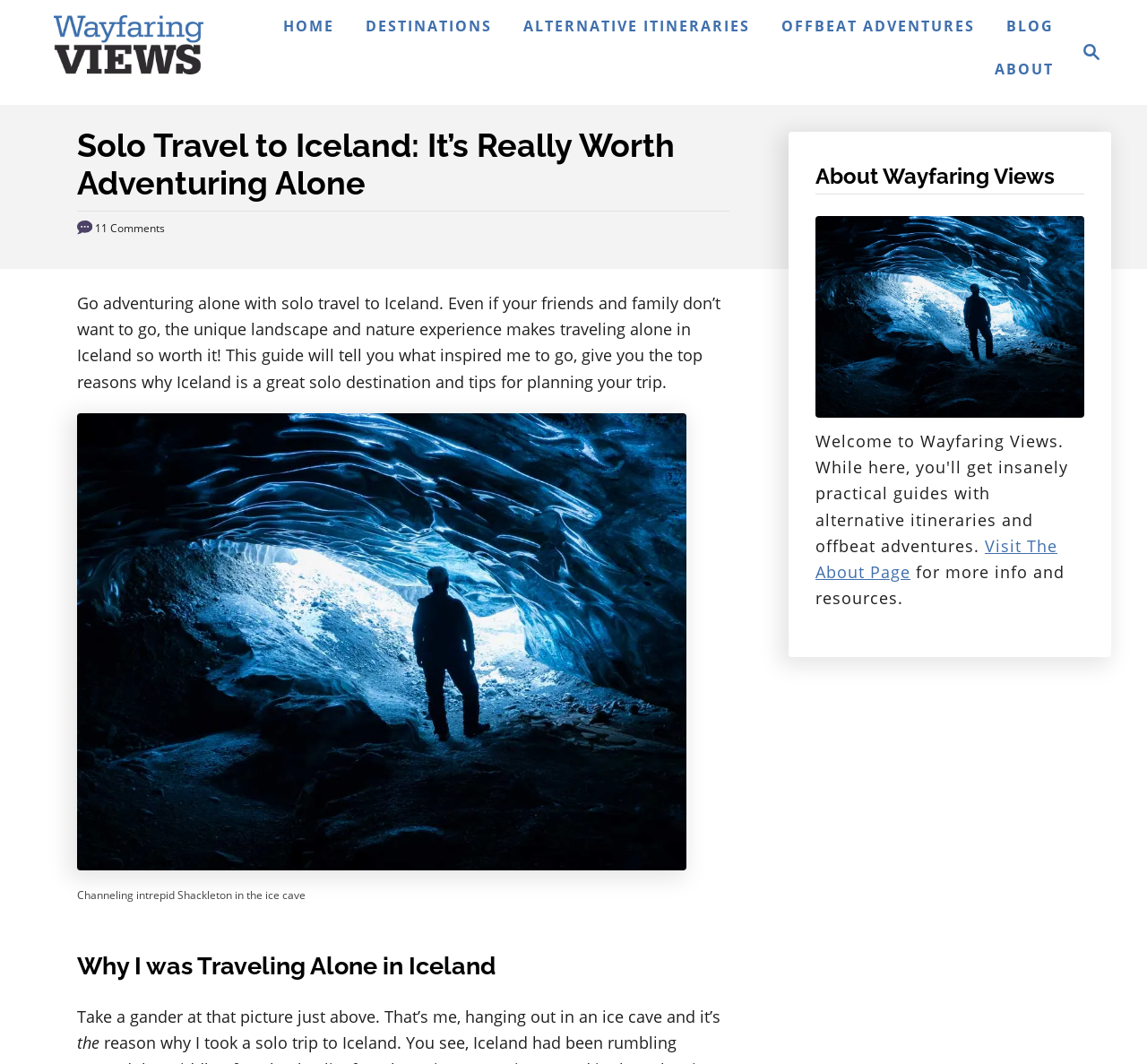How many links are in the navigation menu?
Please elaborate on the answer to the question with detailed information.

I counted the links in the navigation menu, which are 'HOME', 'DESTINATIONS', 'ALTERNATIVE ITINERARIES', 'OFFBEAT ADVENTURES', 'BLOG', and 'ABOUT'. There are 6 links in total.